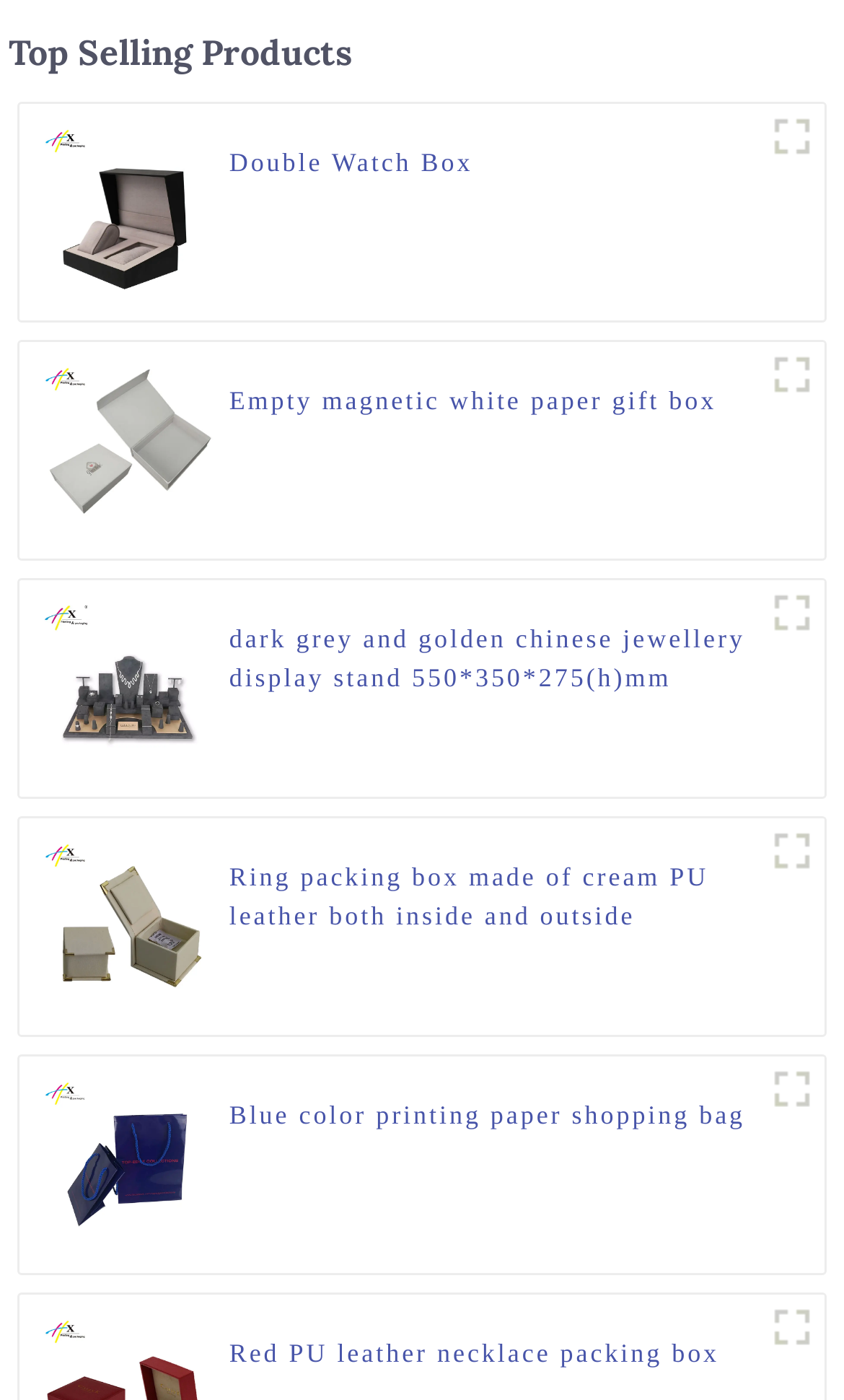What is the color of the paper shopping bag?
Respond to the question with a single word or phrase according to the image.

Blue